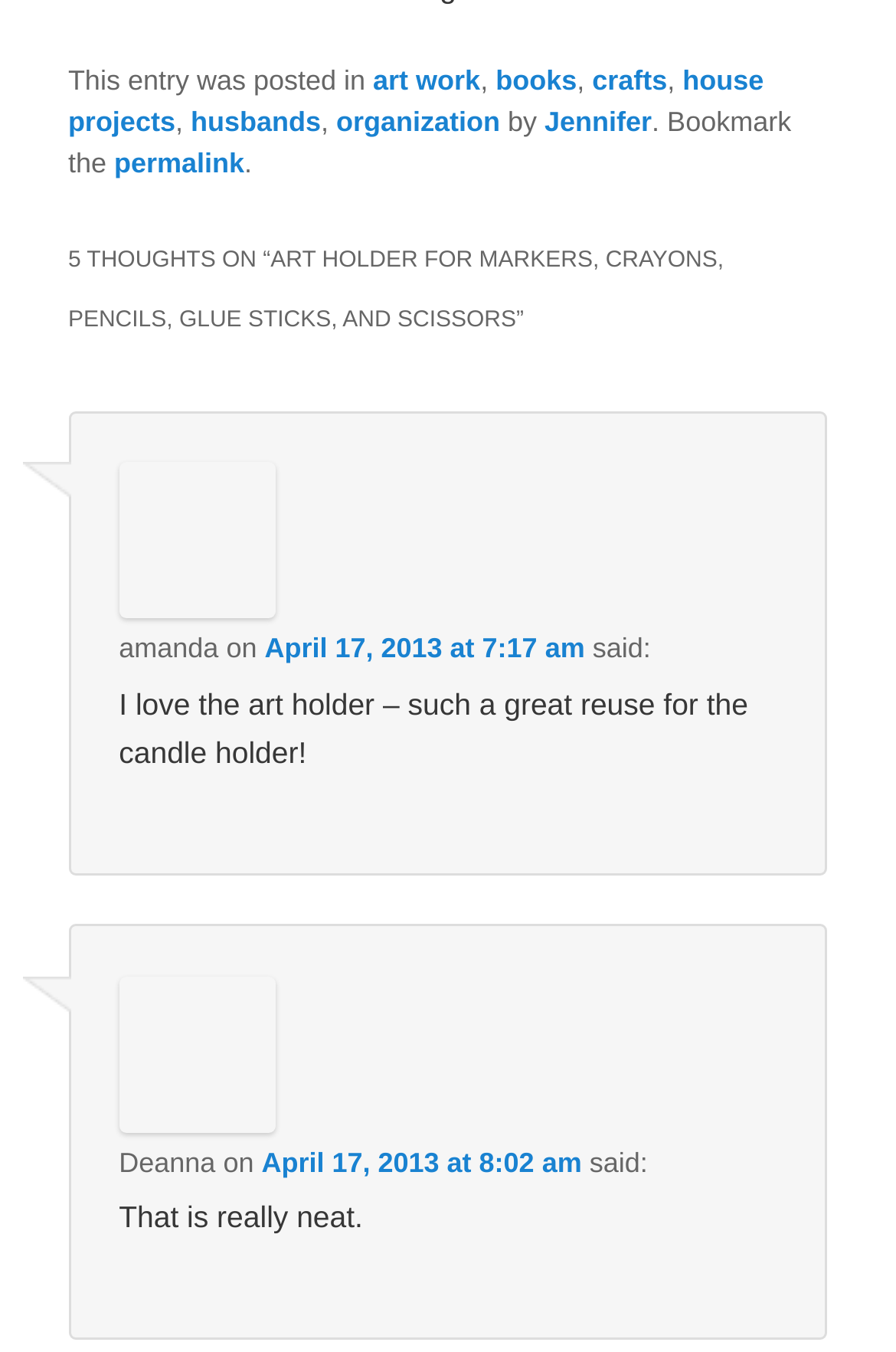Carefully examine the image and provide an in-depth answer to the question: Who wrote the post?

The author of the post can be determined by looking at the footer section of the webpage, where it says 'by Jennifer'.